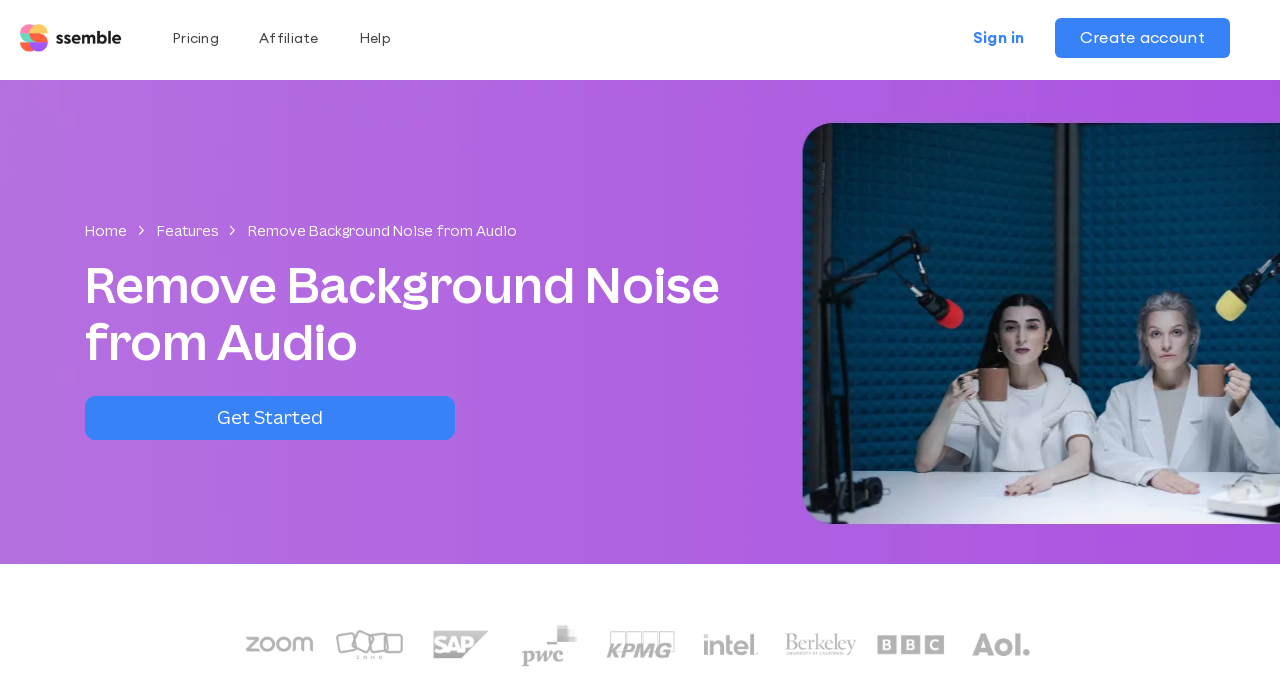Give a concise answer using only one word or phrase for this question:
What is the main topic of the webpage?

Removing background noise from audio